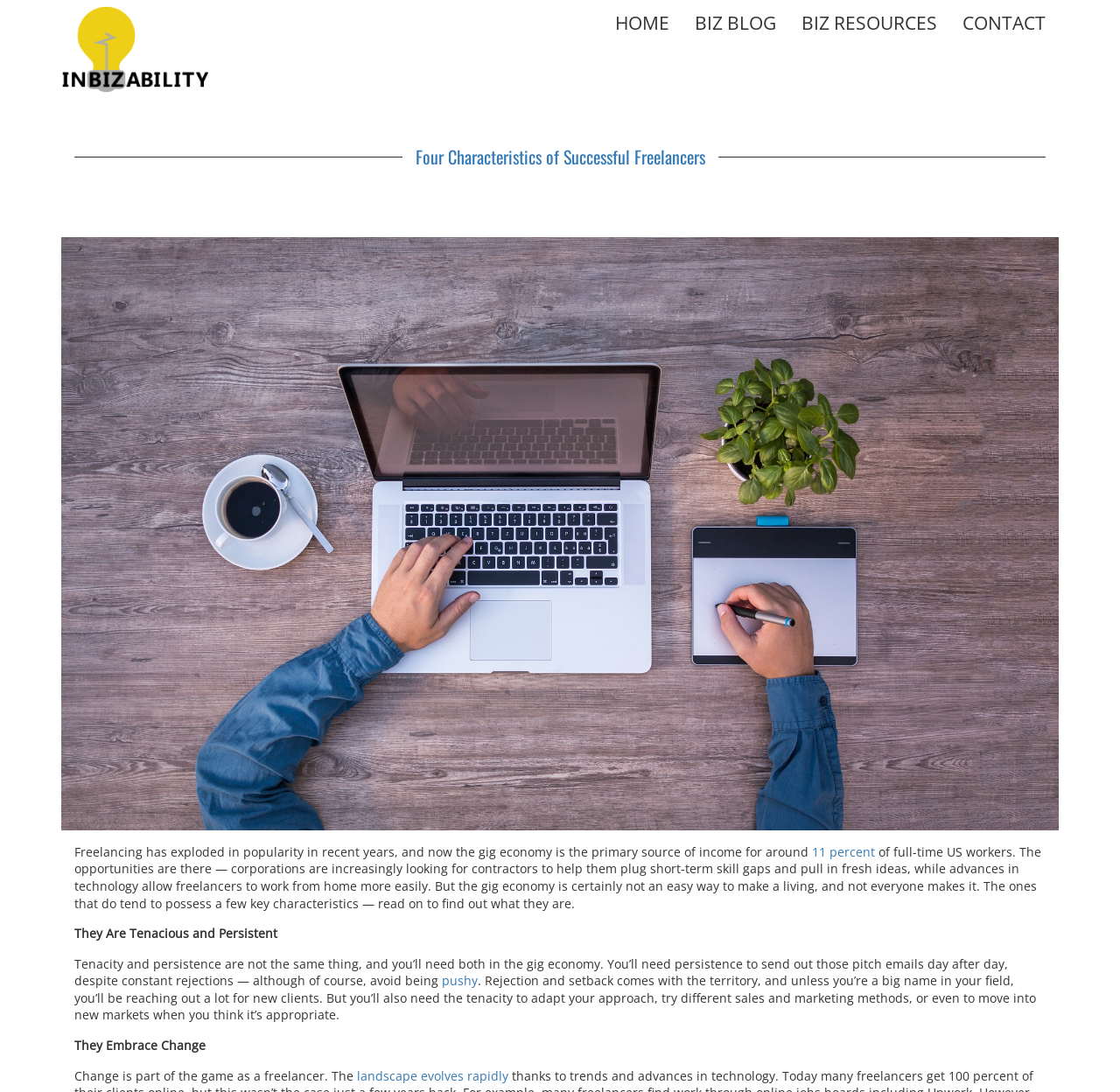Find the bounding box coordinates for the area that should be clicked to accomplish the instruction: "Click the link to learn more about the gig economy".

[0.725, 0.772, 0.781, 0.787]